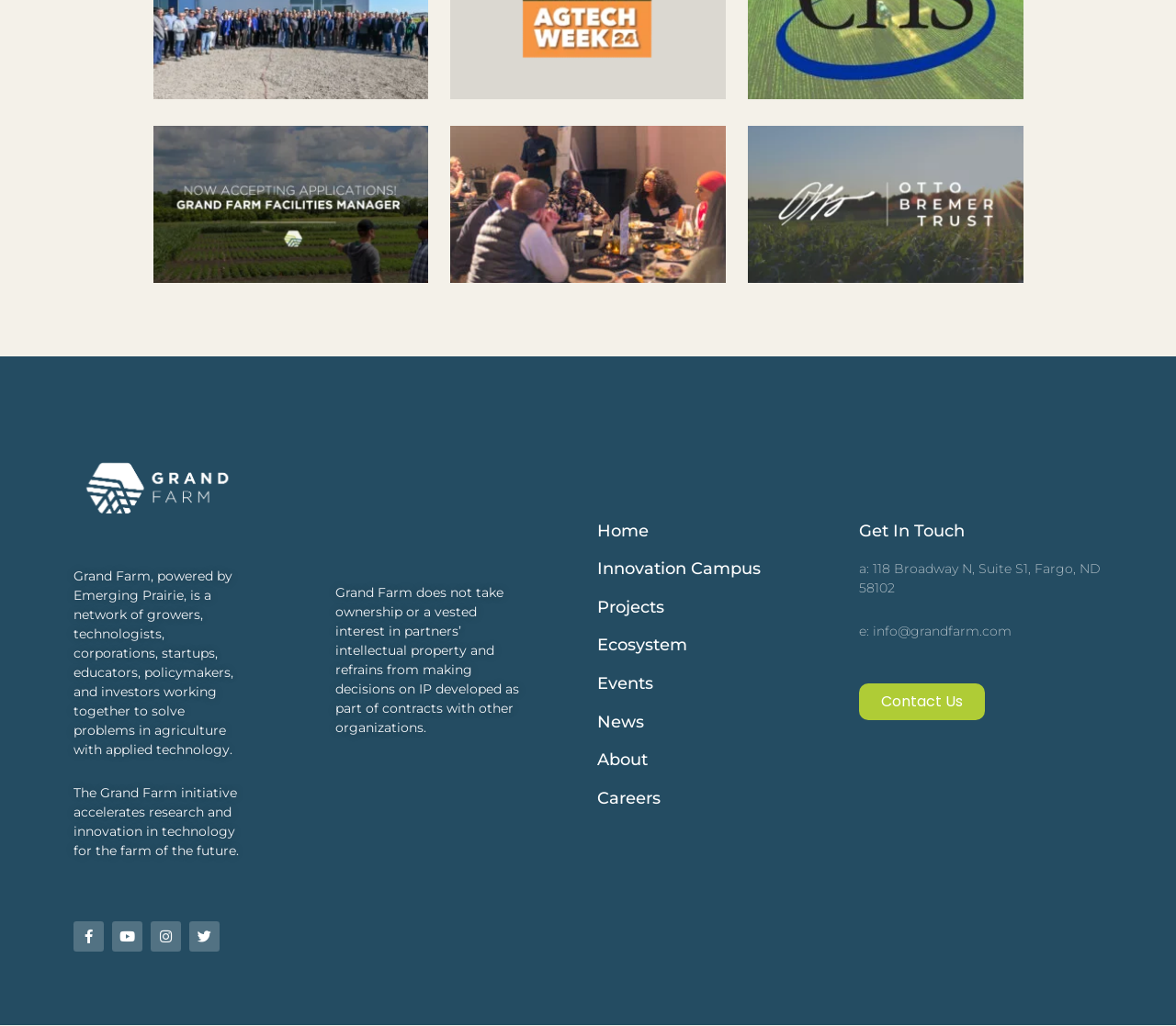Find the bounding box coordinates of the element to click in order to complete this instruction: "Read about the 'Grow Horizons BIPOC event'". The bounding box coordinates must be four float numbers between 0 and 1, denoted as [left, top, right, bottom].

[0.383, 0.122, 0.617, 0.275]